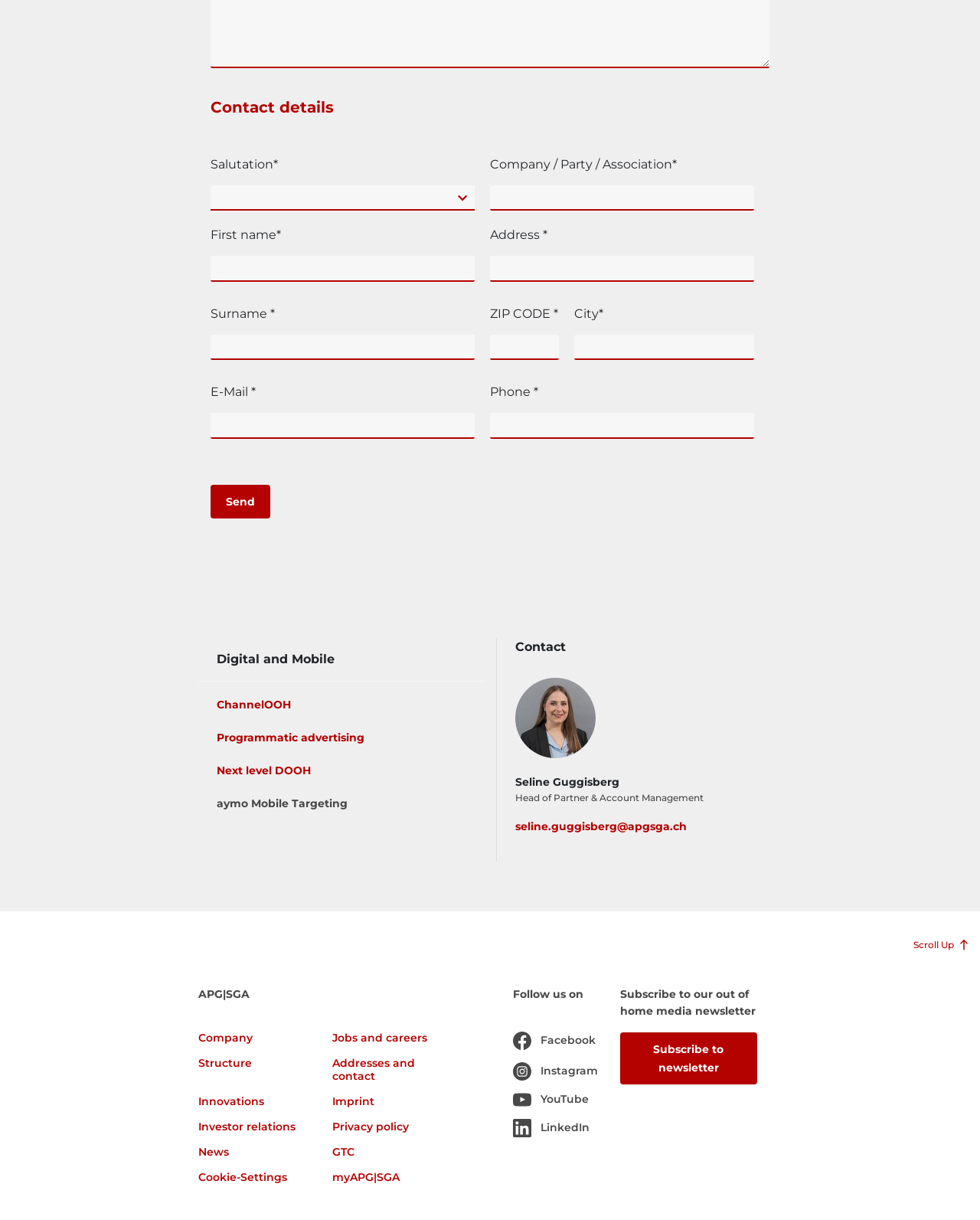What social media platforms can I follow APG|SGA on?
Based on the image, give a concise answer in the form of a single word or short phrase.

Facebook, Instagram, YouTube, LinkedIn